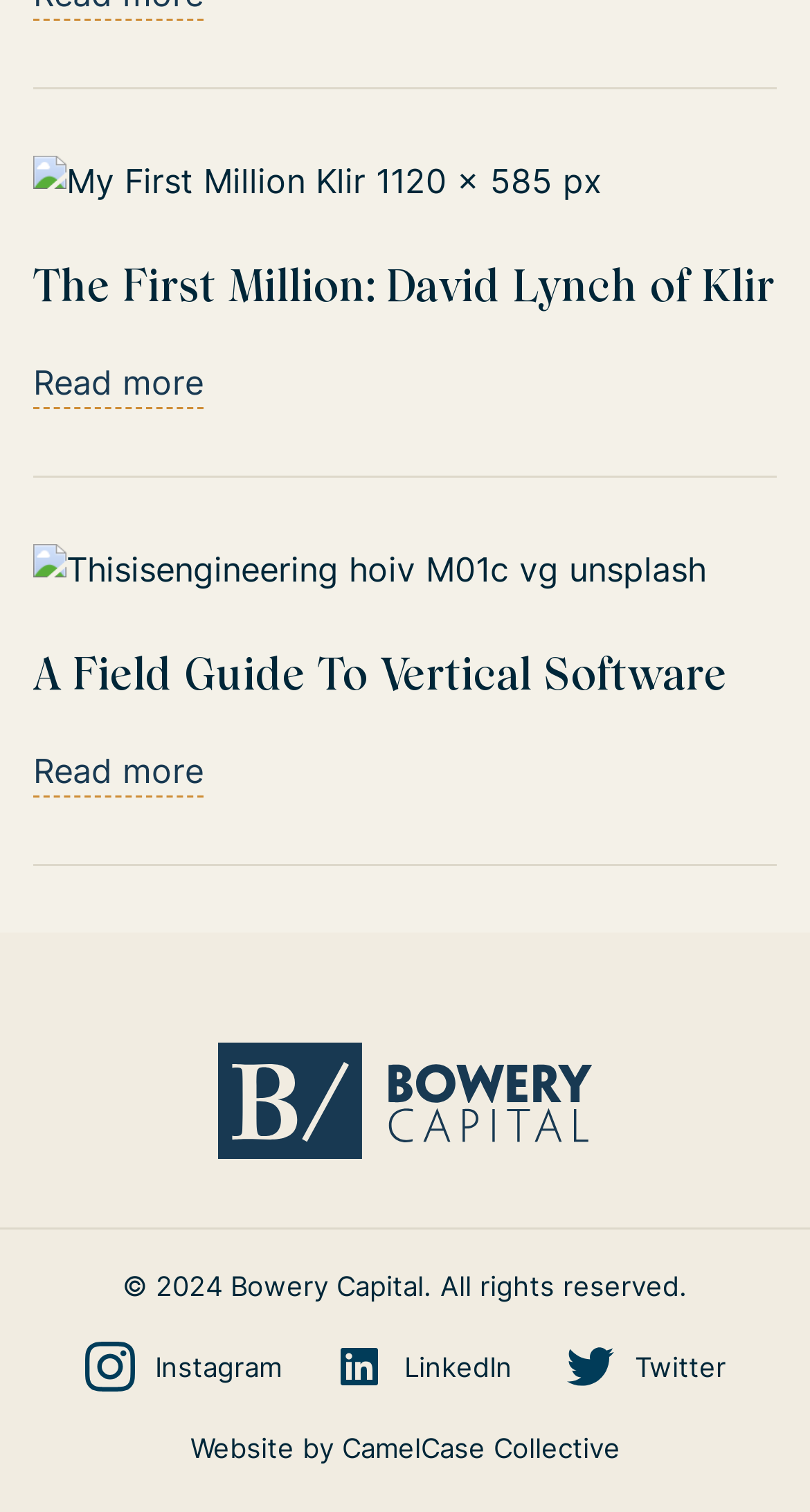Please provide a short answer using a single word or phrase for the question:
How many articles are featured on the webpage?

2